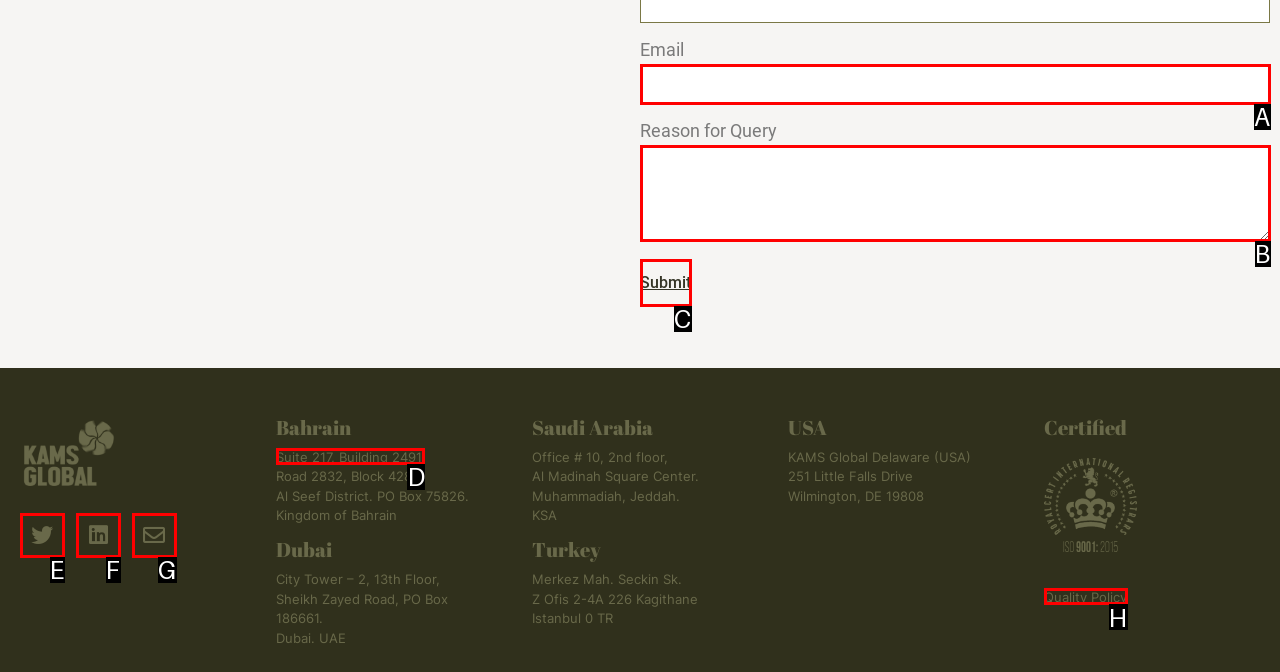Tell me which option I should click to complete the following task: Check the address in Bahrain Answer with the option's letter from the given choices directly.

D